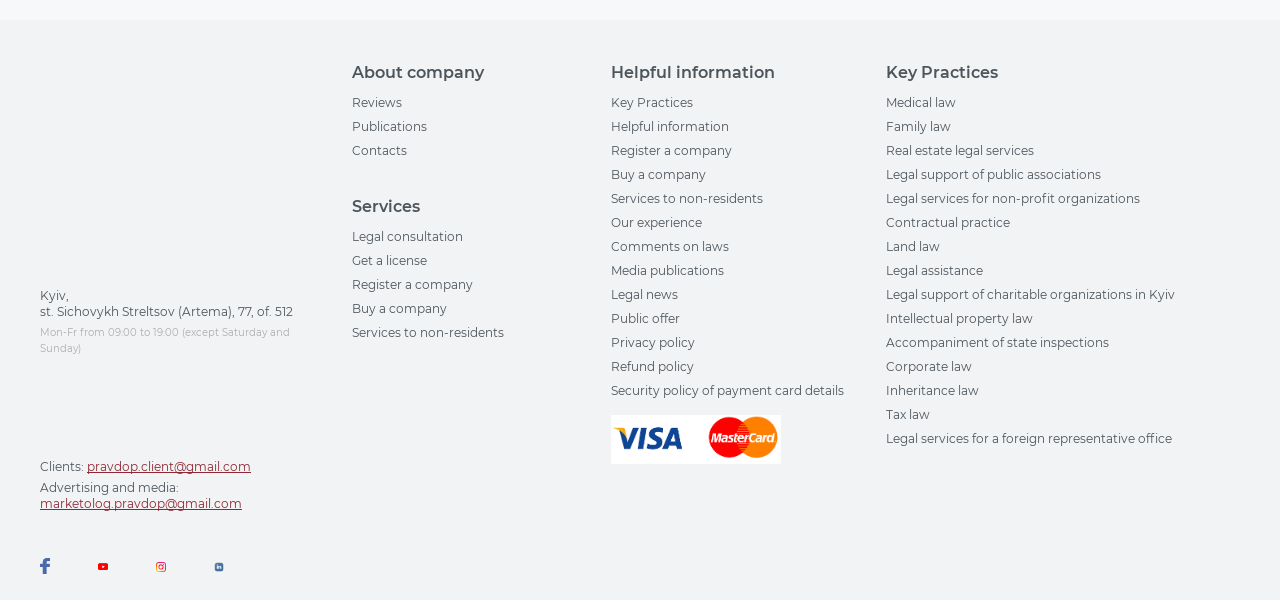Using the description "Legal consultation", predict the bounding box of the relevant HTML element.

[0.275, 0.197, 0.351, 0.22]